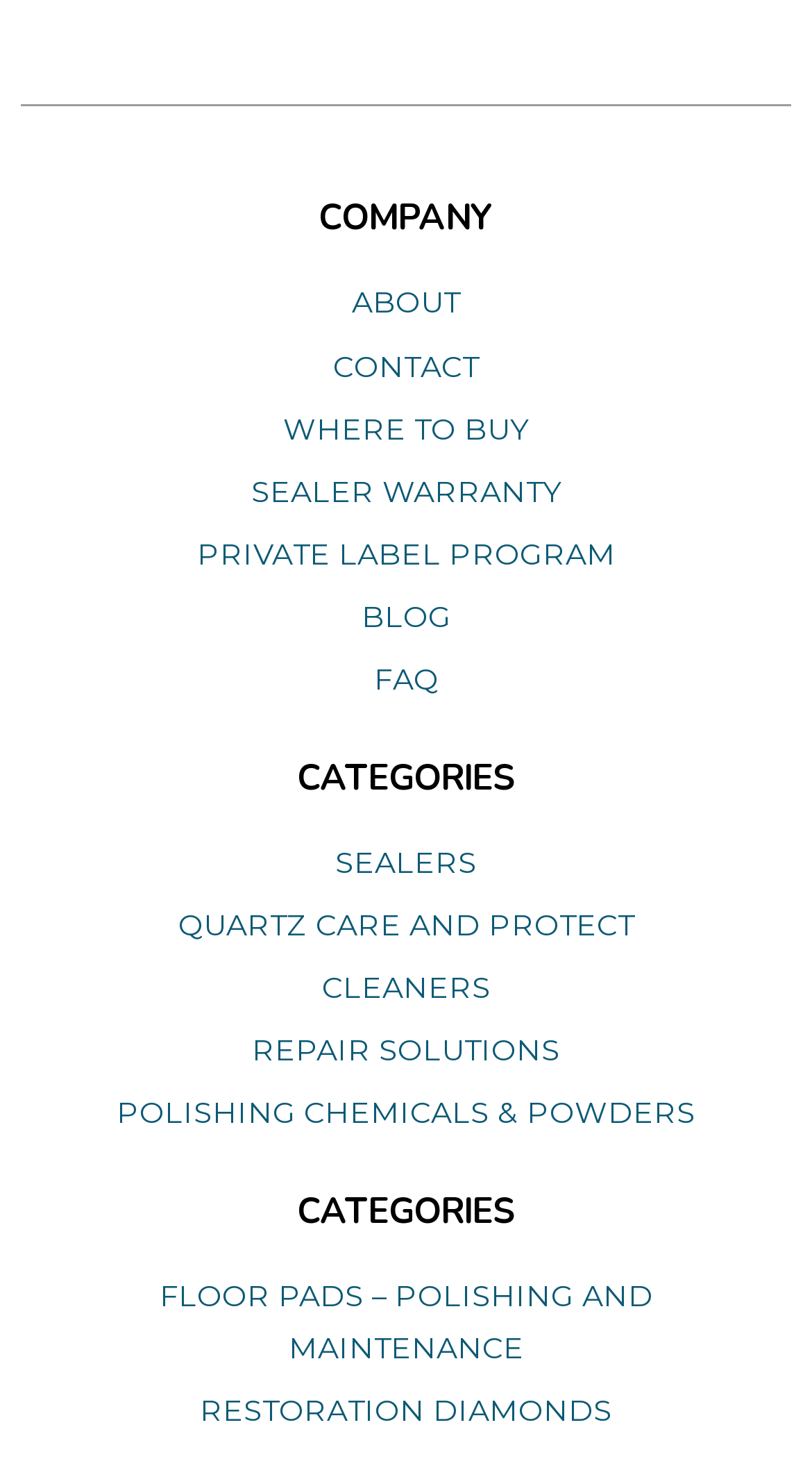How many categories are listed?
Based on the screenshot, answer the question with a single word or phrase.

8